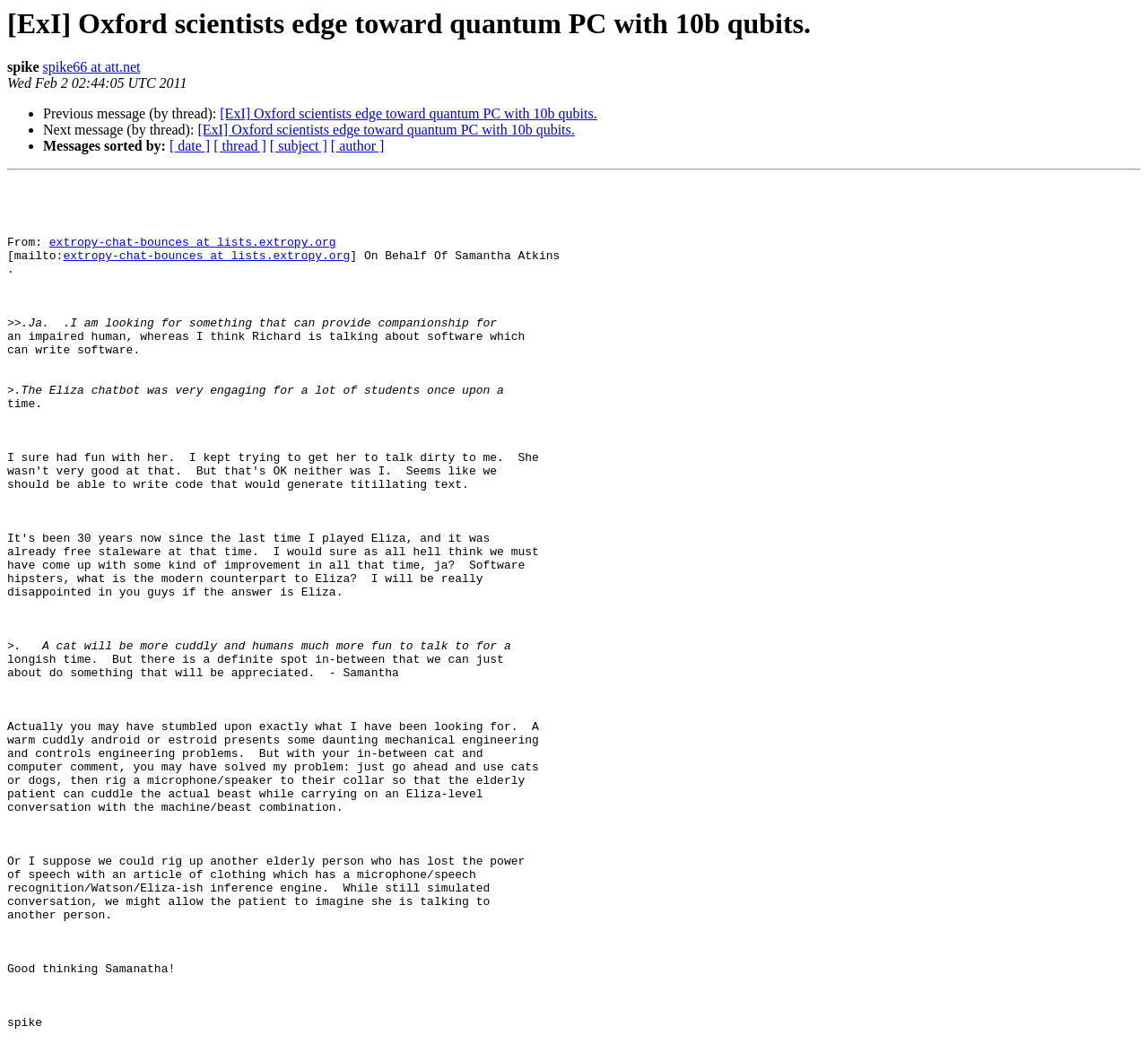Identify the bounding box coordinates of the section that should be clicked to achieve the task described: "Click on the link to view previous message".

[0.192, 0.102, 0.52, 0.116]